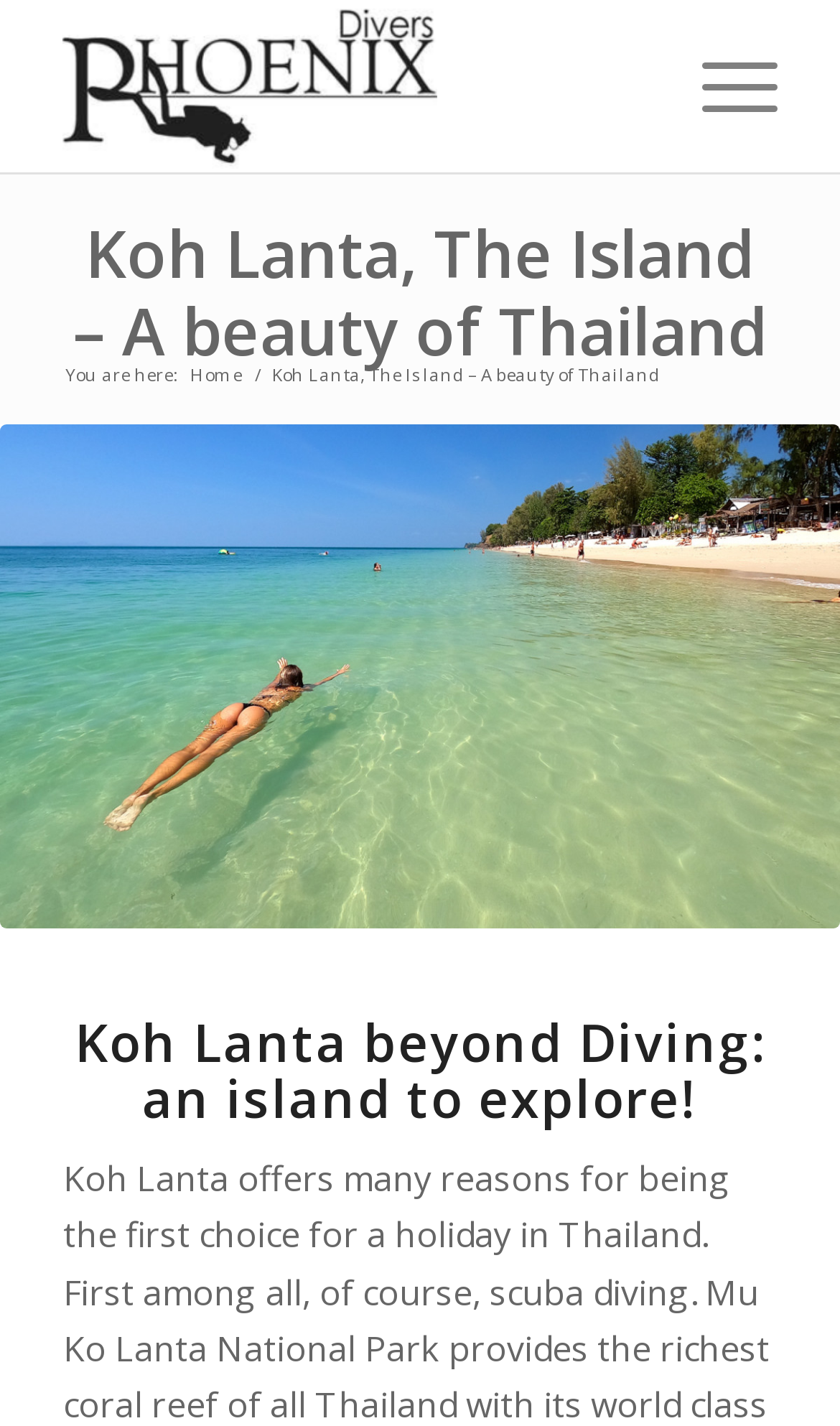What is the activity mentioned in the image?
Answer the question with a single word or phrase derived from the image.

Relaxing on the beach